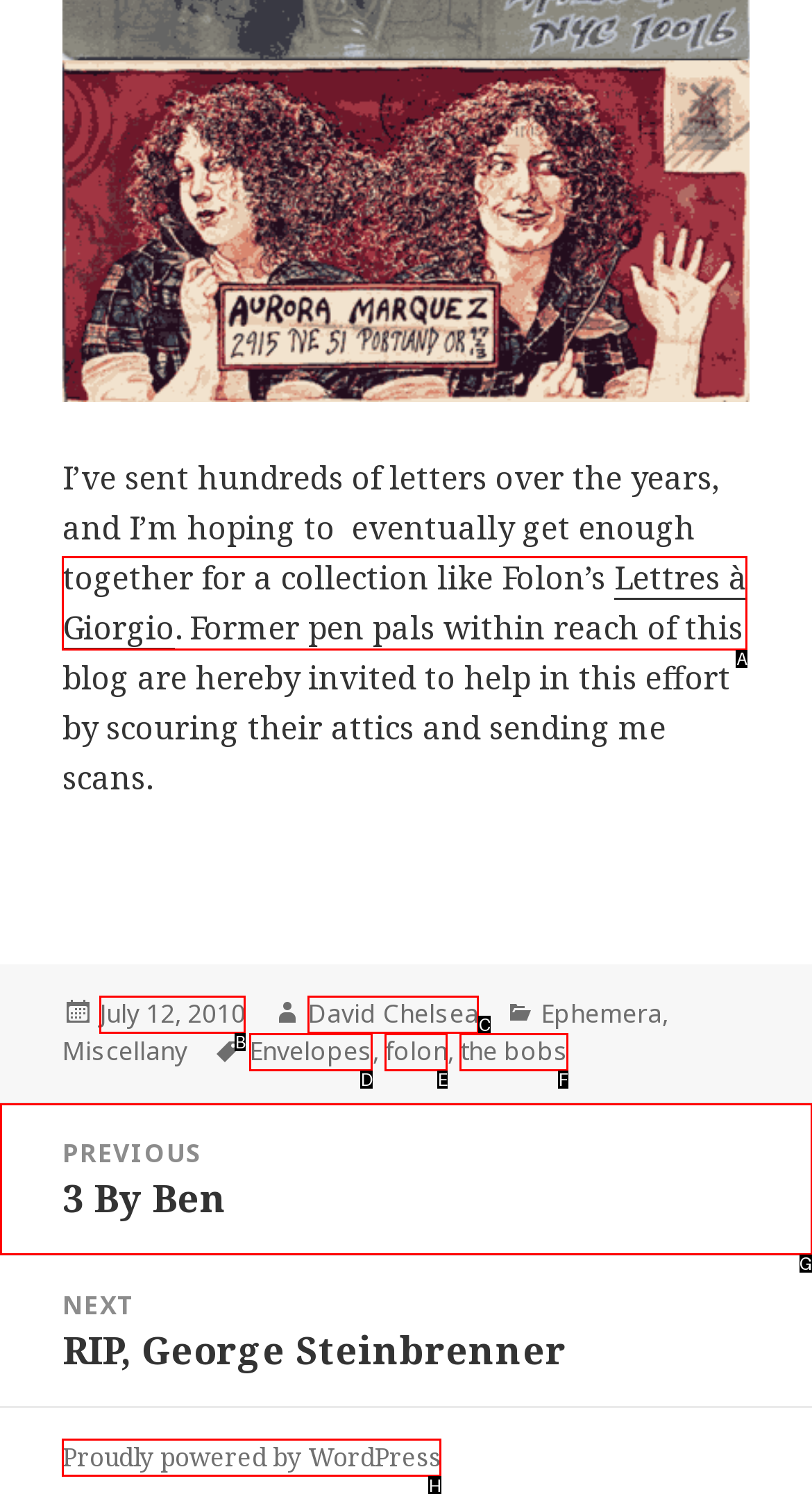Given the task: Click the link to view previous post, indicate which boxed UI element should be clicked. Provide your answer using the letter associated with the correct choice.

G